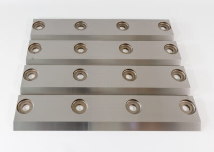What is the benefit of being able to regrind the blades?
Please provide a comprehensive answer based on the visual information in the image.

The caption highlights that the ability to regrind these blades as needed further enhances their cost-effectiveness and sustainability in industrial applications, making them a valuable asset in sustainable manufacturing practices.